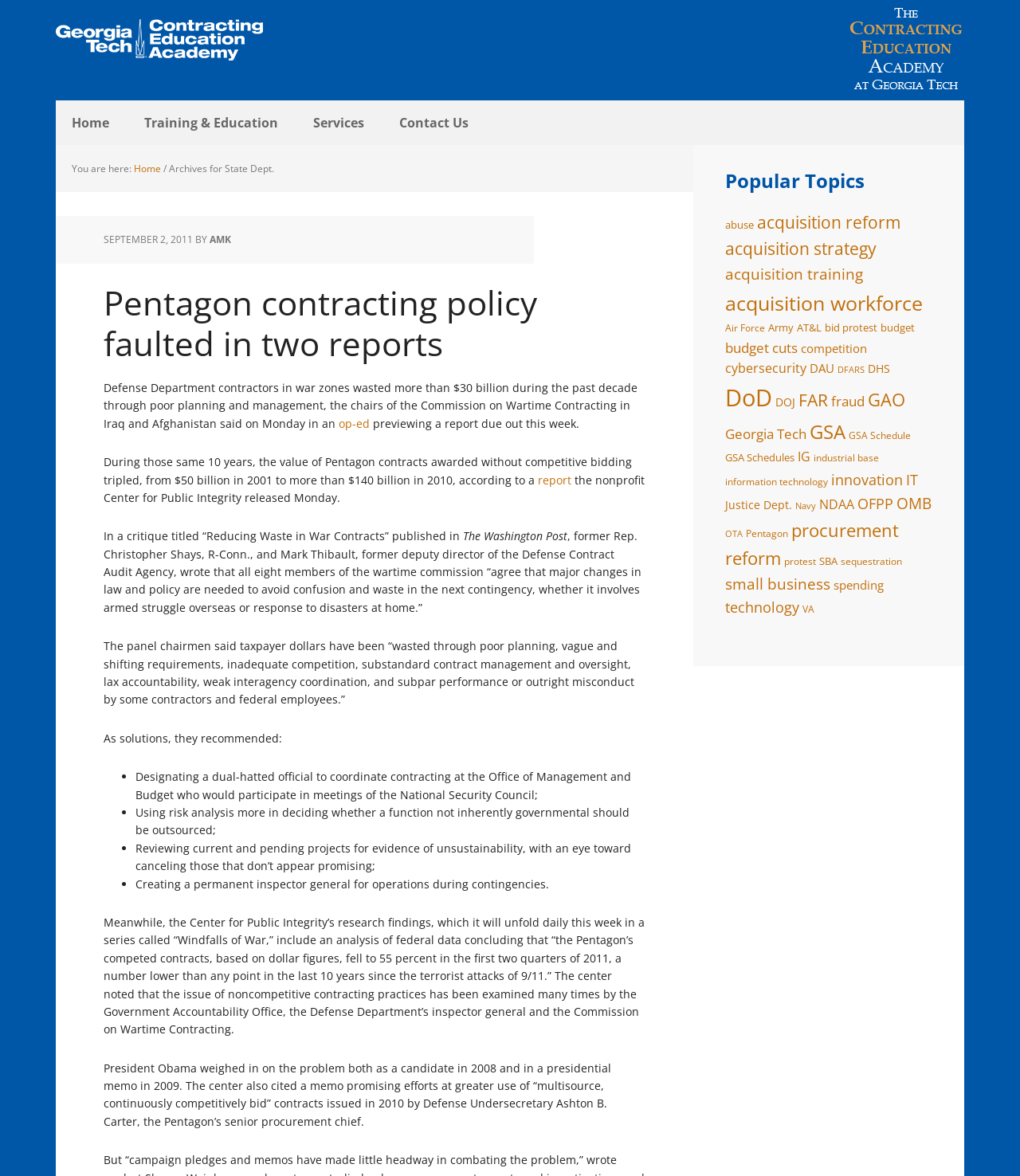Show the bounding box coordinates for the element that needs to be clicked to execute the following instruction: "Click on the 'Home' link". Provide the coordinates in the form of four float numbers between 0 and 1, i.e., [left, top, right, bottom].

[0.055, 0.085, 0.123, 0.123]